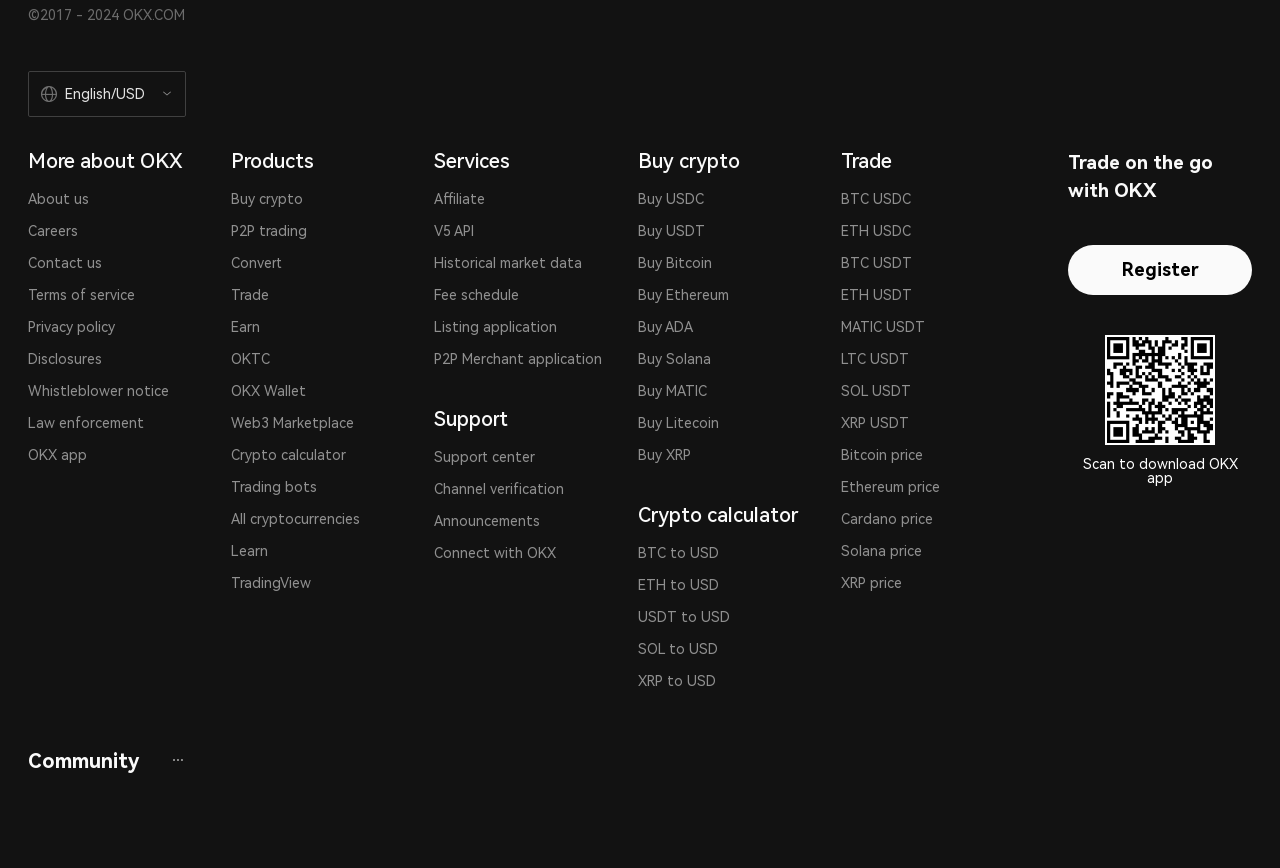Identify the bounding box coordinates of the clickable section necessary to follow the following instruction: "Click on About us". The coordinates should be presented as four float numbers from 0 to 1, i.e., [left, top, right, bottom].

[0.022, 0.22, 0.156, 0.238]